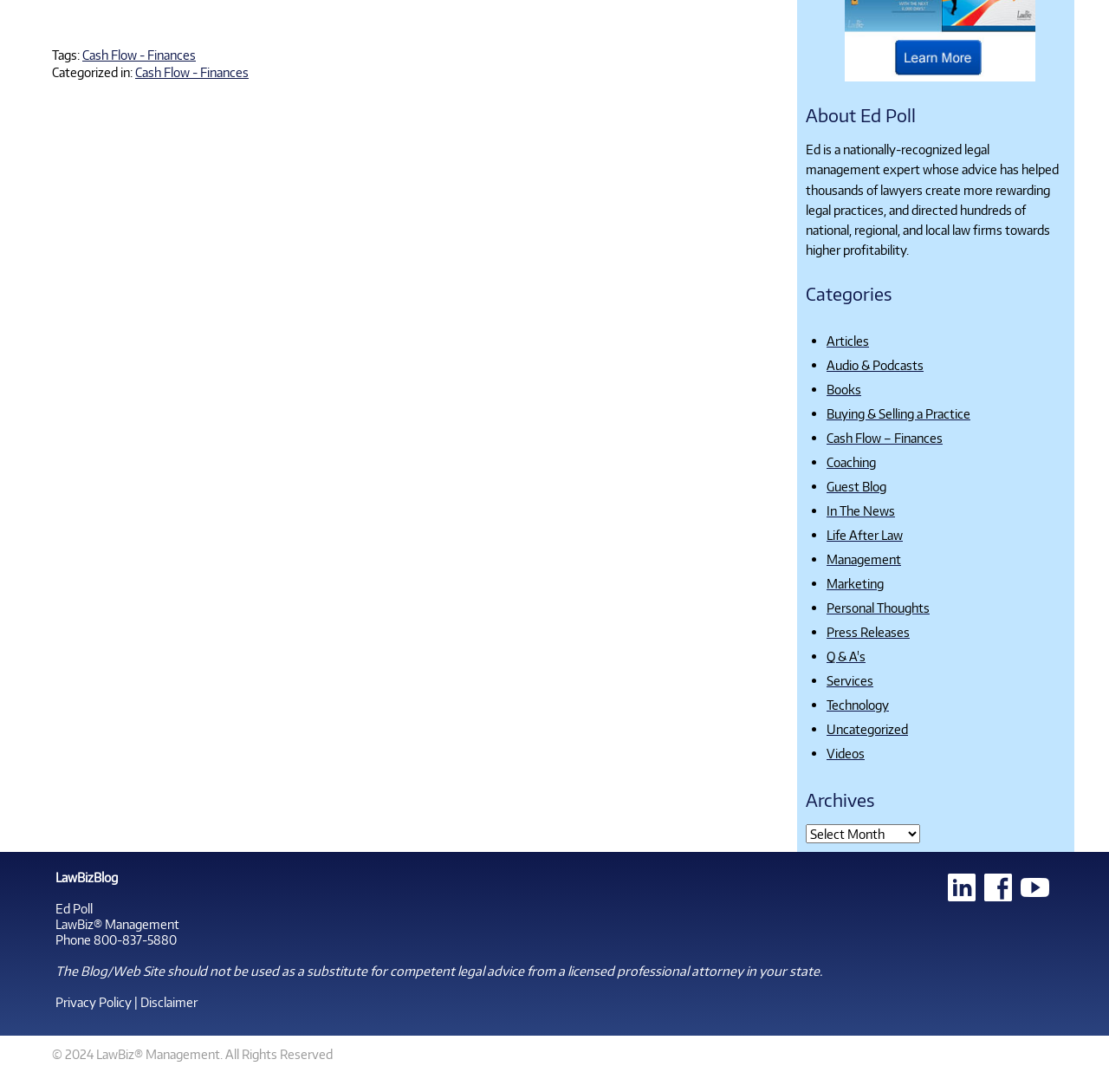Find the coordinates for the bounding box of the element with this description: "Country Lodge Motel".

None